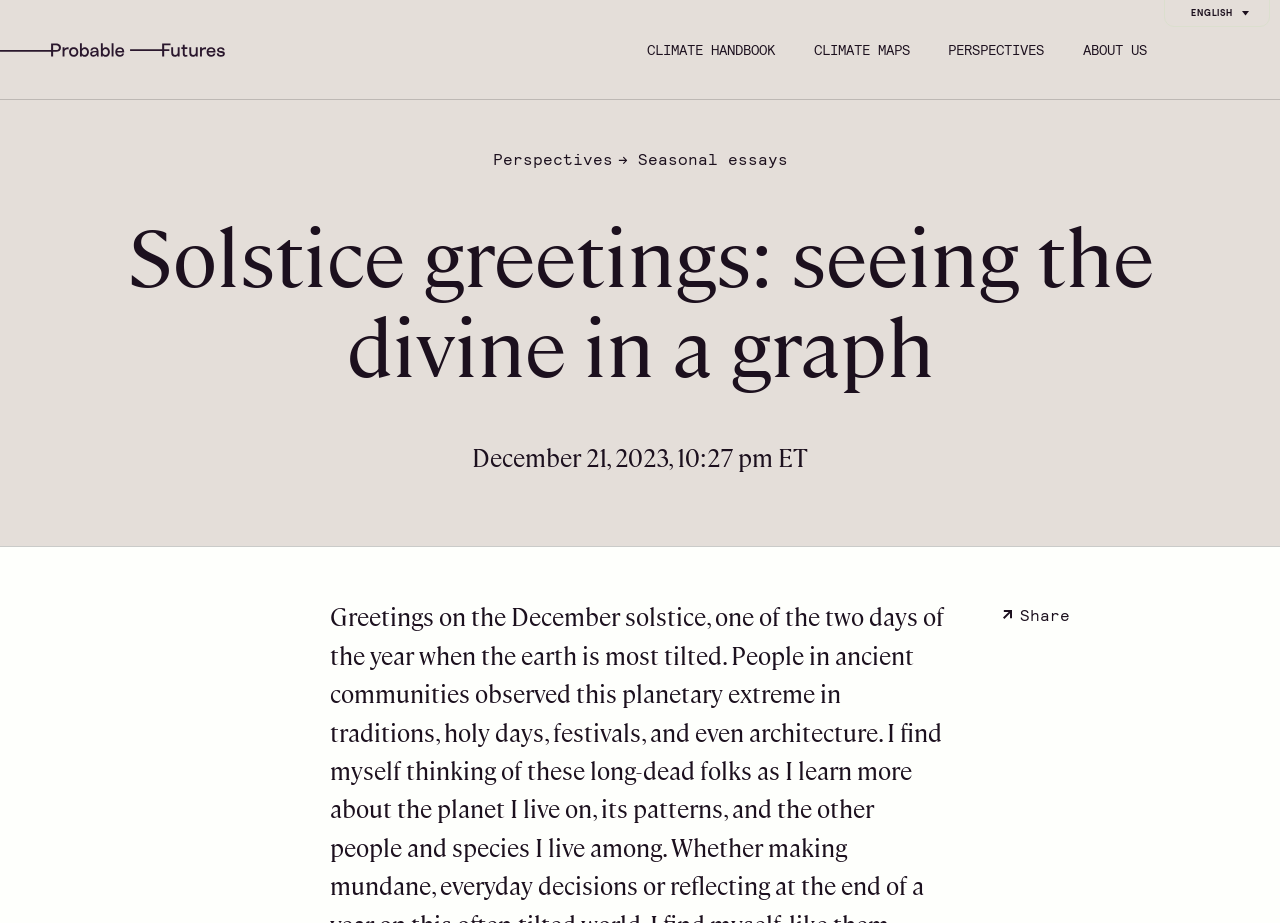Identify the bounding box for the described UI element. Provide the coordinates in (top-left x, top-left y, bottom-right x, bottom-right y) format with values ranging from 0 to 1: Perspectives

[0.741, 0.043, 0.816, 0.064]